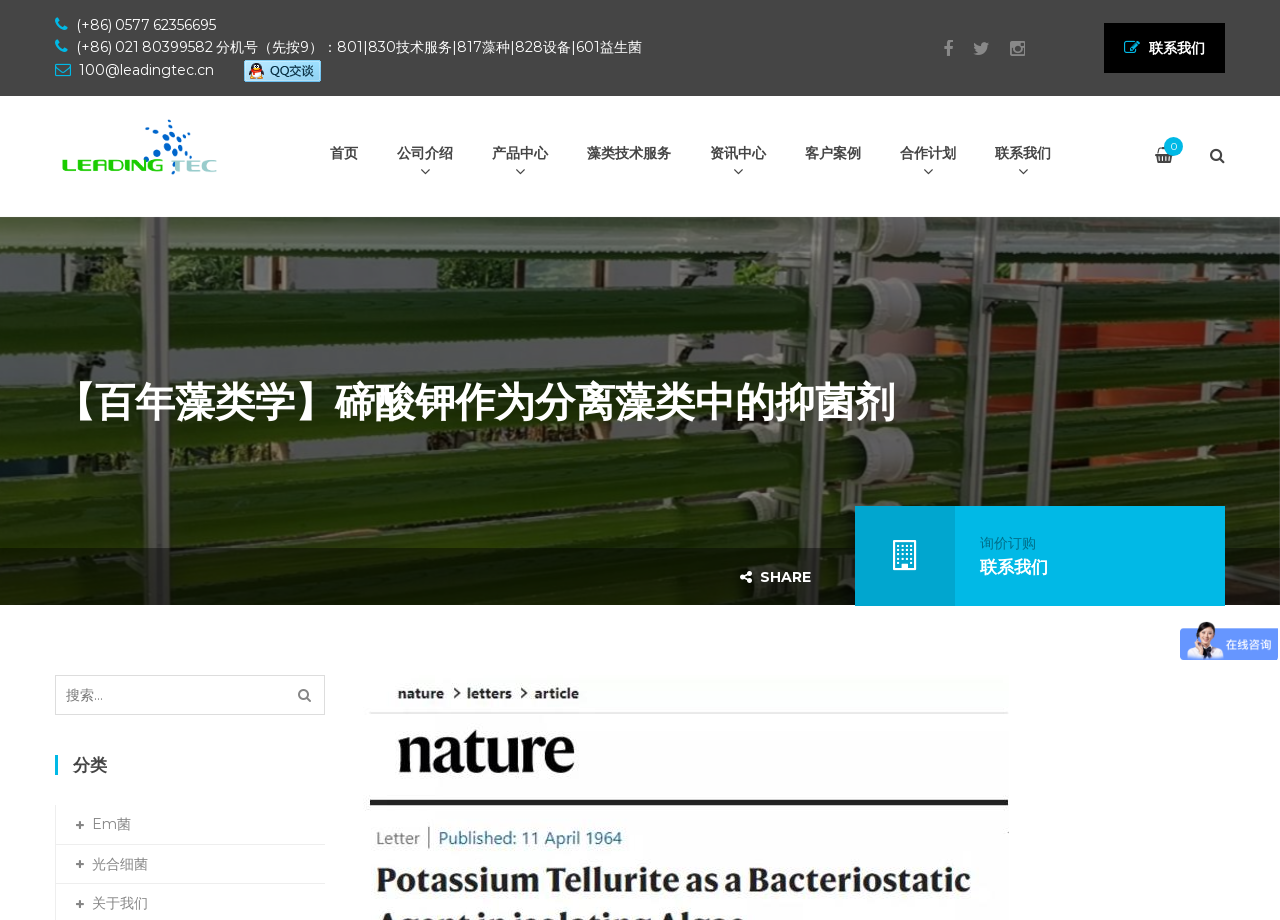How many main navigation links are there?
Please respond to the question with a detailed and informative answer.

On the top navigation bar, there are seven main links: 首页, 公司介绍, 产品中心, 藻类技术服务, 资讯中心, 客户案例, and 合作计划. These links are arranged horizontally and are clickable.